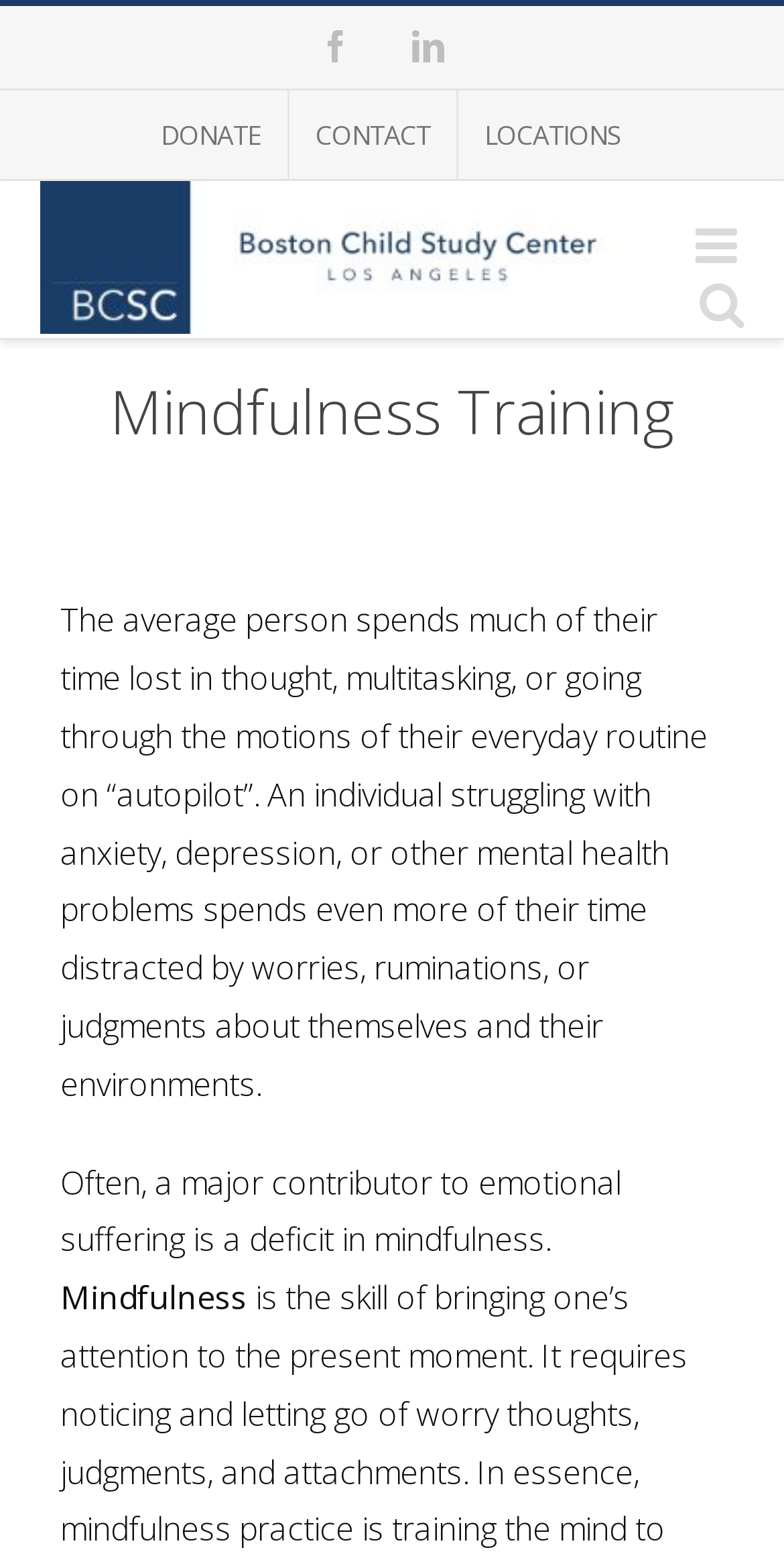Determine the bounding box coordinates for the area you should click to complete the following instruction: "Click Facebook".

[0.408, 0.019, 0.449, 0.04]